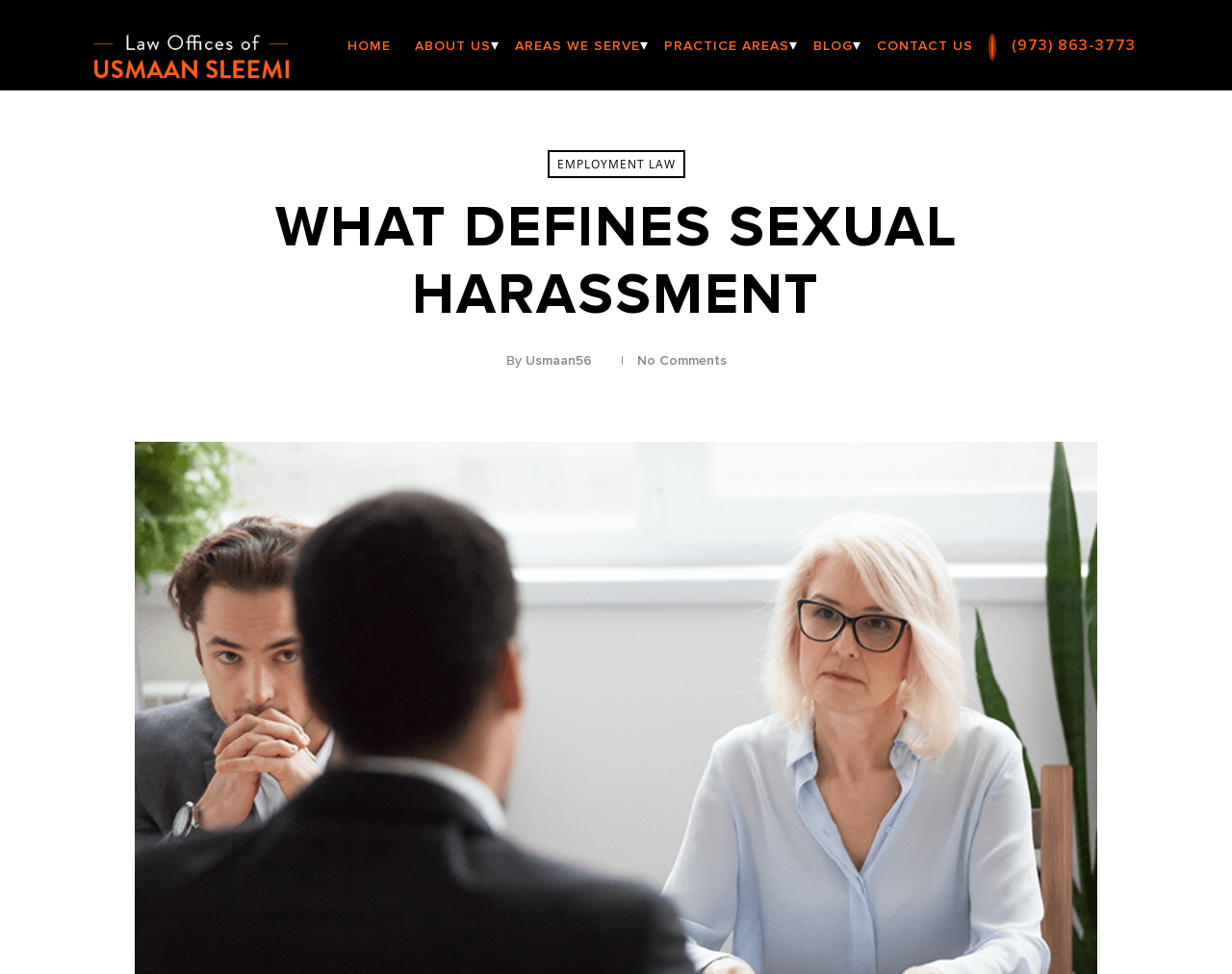Determine the bounding box coordinates of the clickable region to follow the instruction: "Follow Praneeth Peiris on Twitter".

None